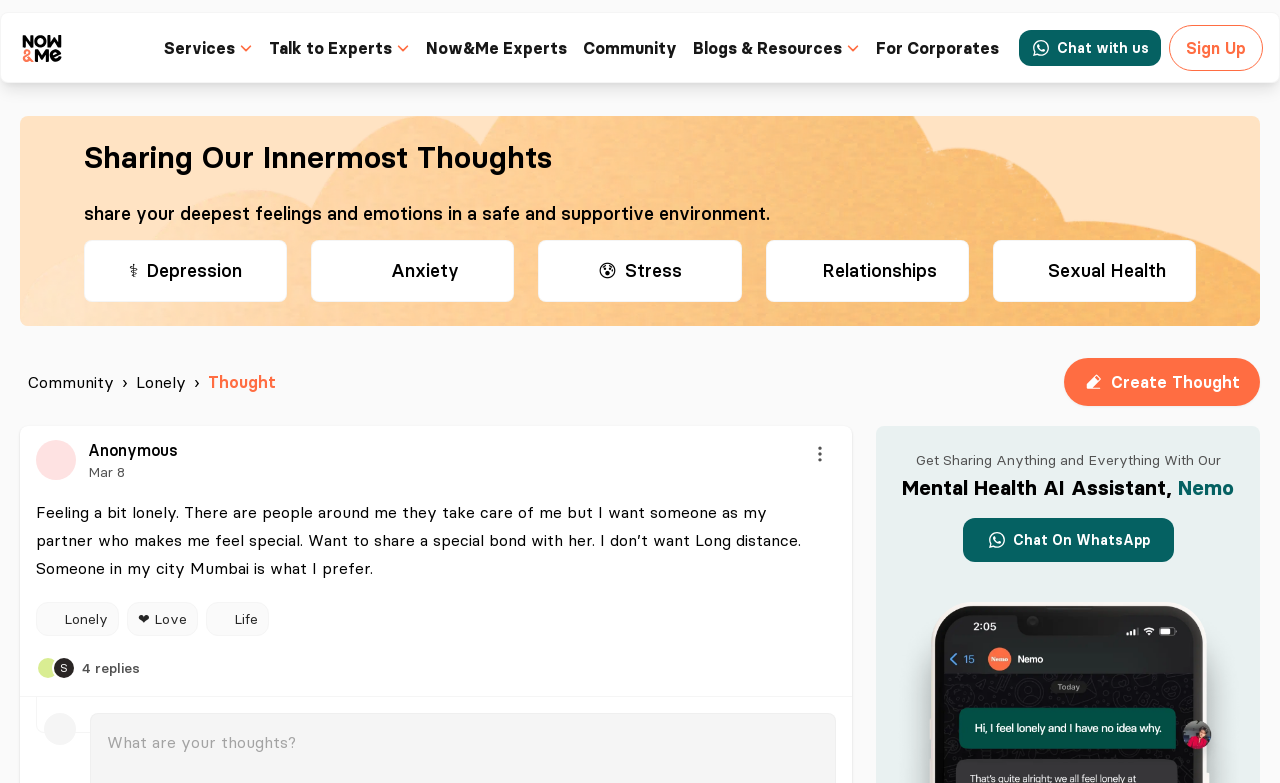Refer to the image and provide an in-depth answer to the question:
What is the preferred location for the user who posted the thought?

The user who posted the thought mentioned that they prefer someone from their city, Mumbai, which suggests that they are looking for a partner or connection in the same location.